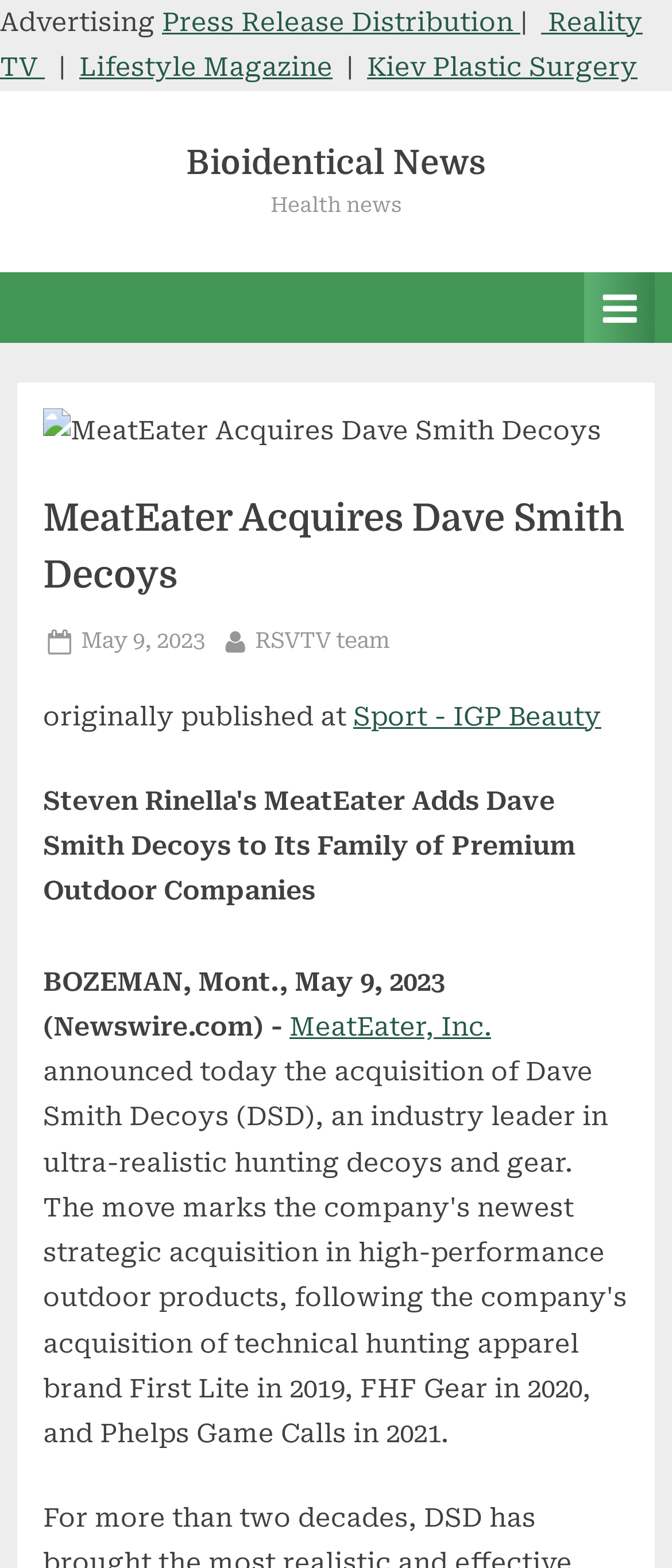Please predict the bounding box coordinates of the element's region where a click is necessary to complete the following instruction: "View MeatEater, Inc.". The coordinates should be represented by four float numbers between 0 and 1, i.e., [left, top, right, bottom].

[0.431, 0.645, 0.731, 0.665]